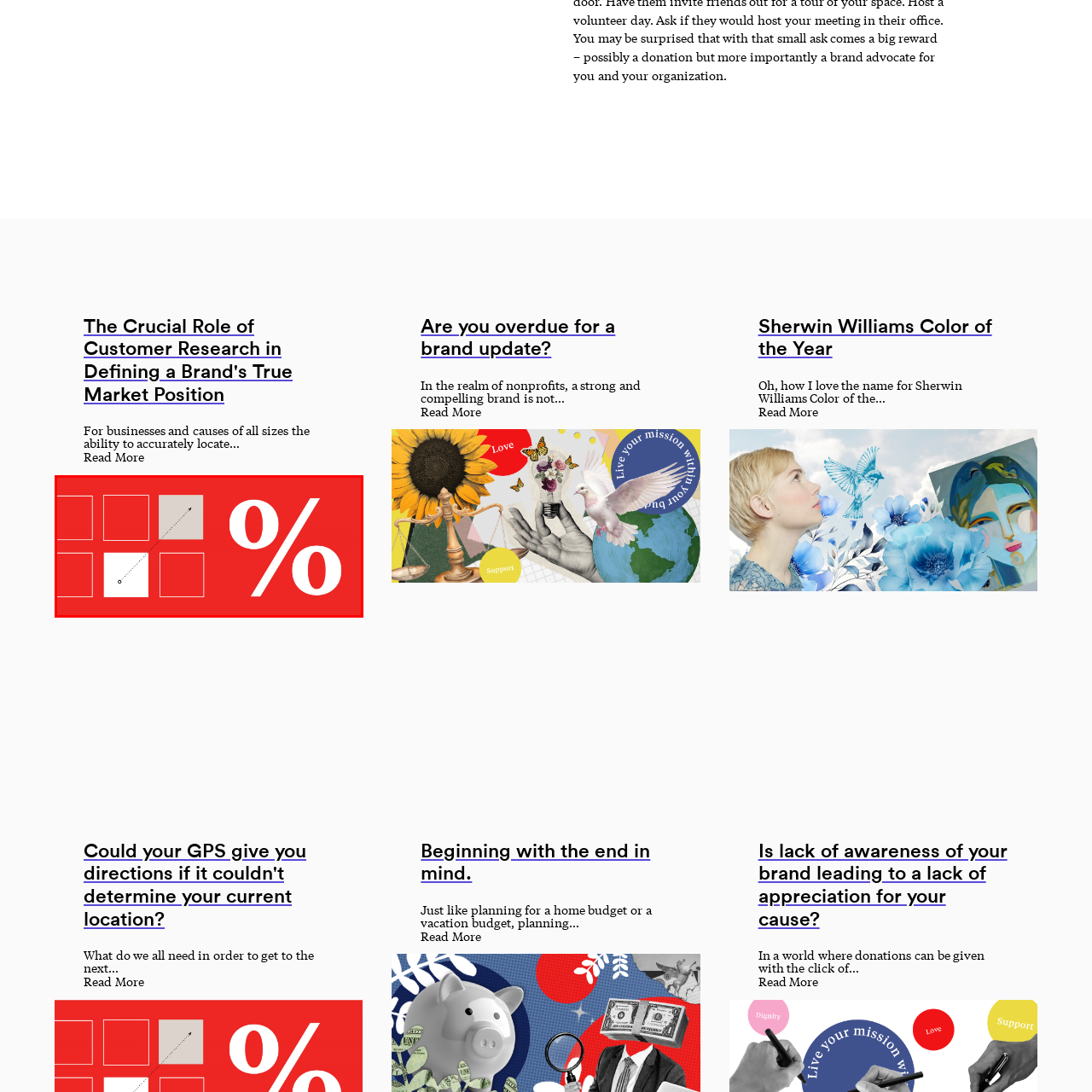Pay attention to the image inside the red rectangle, What direction does the arrow extend from the gray square? Answer briefly with a single word or phrase.

Upward diagonal